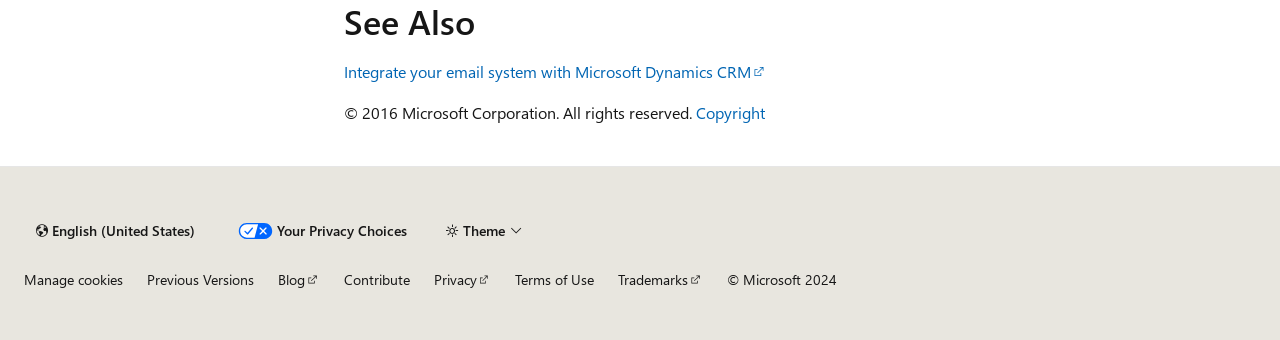What is the purpose of the California Consumer Privacy Act (CCPA) Opt-Out Icon?
Please craft a detailed and exhaustive response to the question.

The purpose of the California Consumer Privacy Act (CCPA) Opt-Out Icon can be inferred from its description, which mentions 'Your Privacy Choices', indicating that it is related to privacy settings.